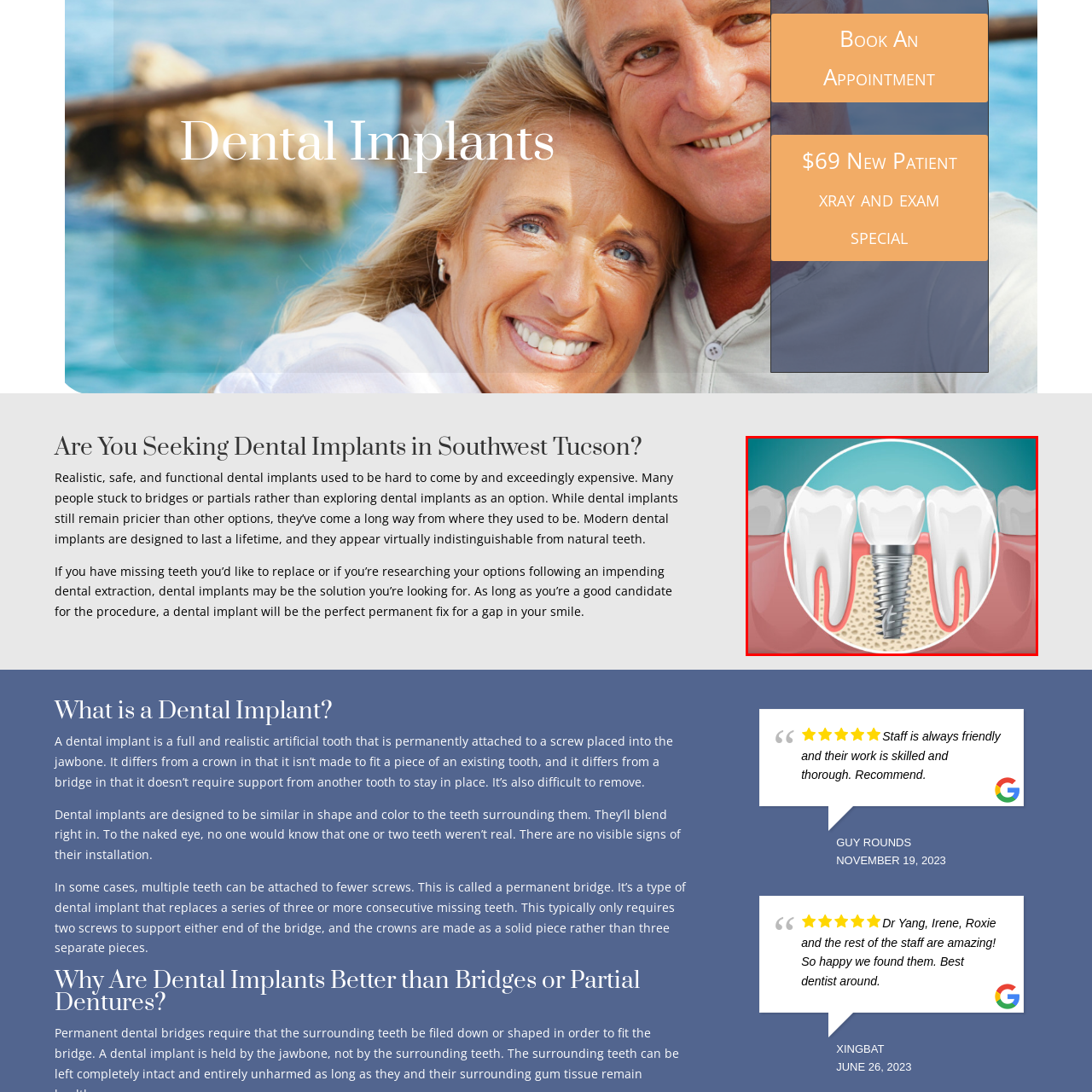What surrounds the dental implant?
Carefully examine the image highlighted by the red bounding box and provide a detailed answer to the question.

According to the caption, the dental implant is surrounded by healthy gum tissue and adjacent natural teeth, which emphasizes the seamless integration of the implant with the surrounding oral environment.